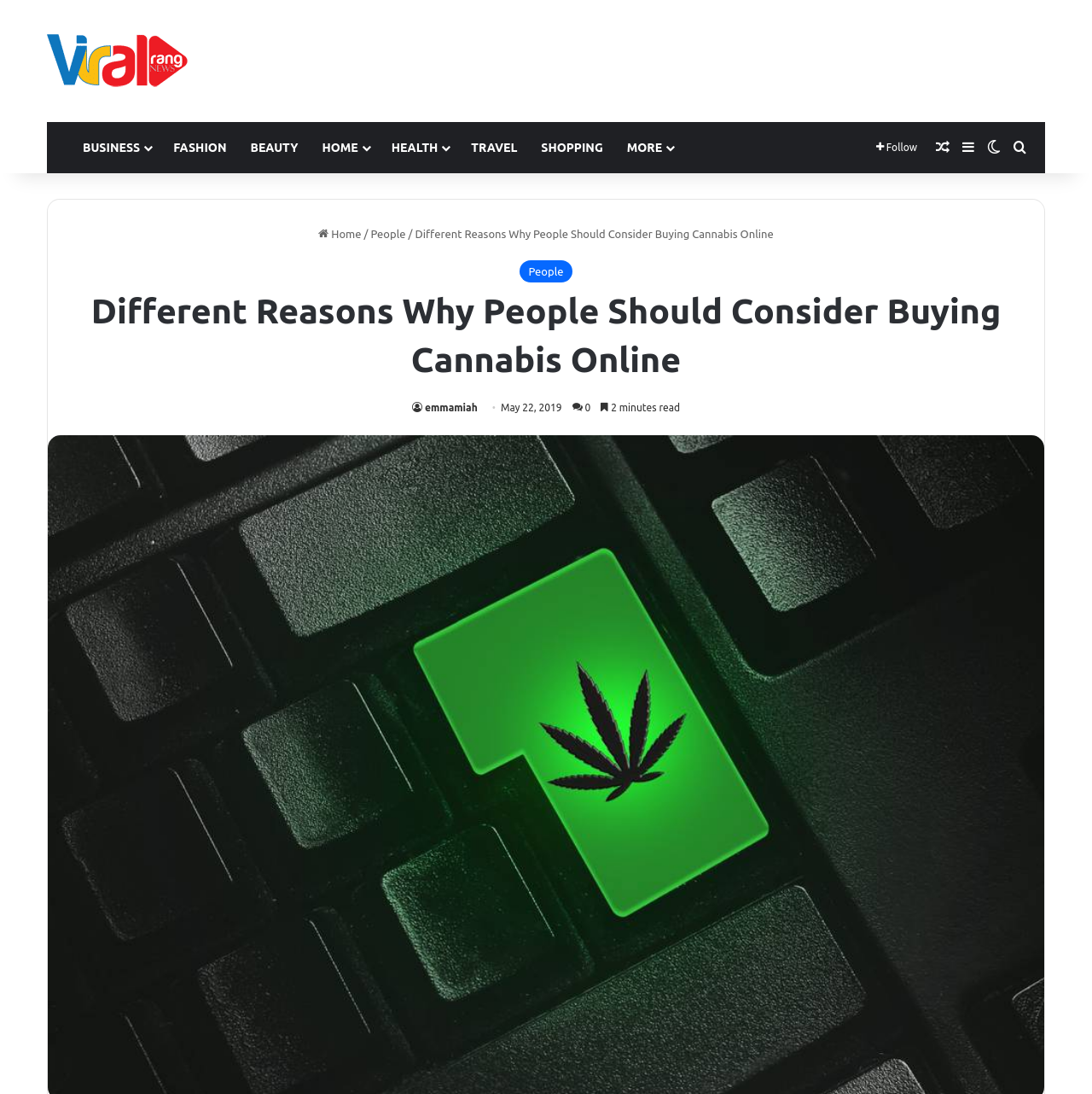Who is the author of the current article?
Answer with a single word or phrase, using the screenshot for reference.

emmamiah